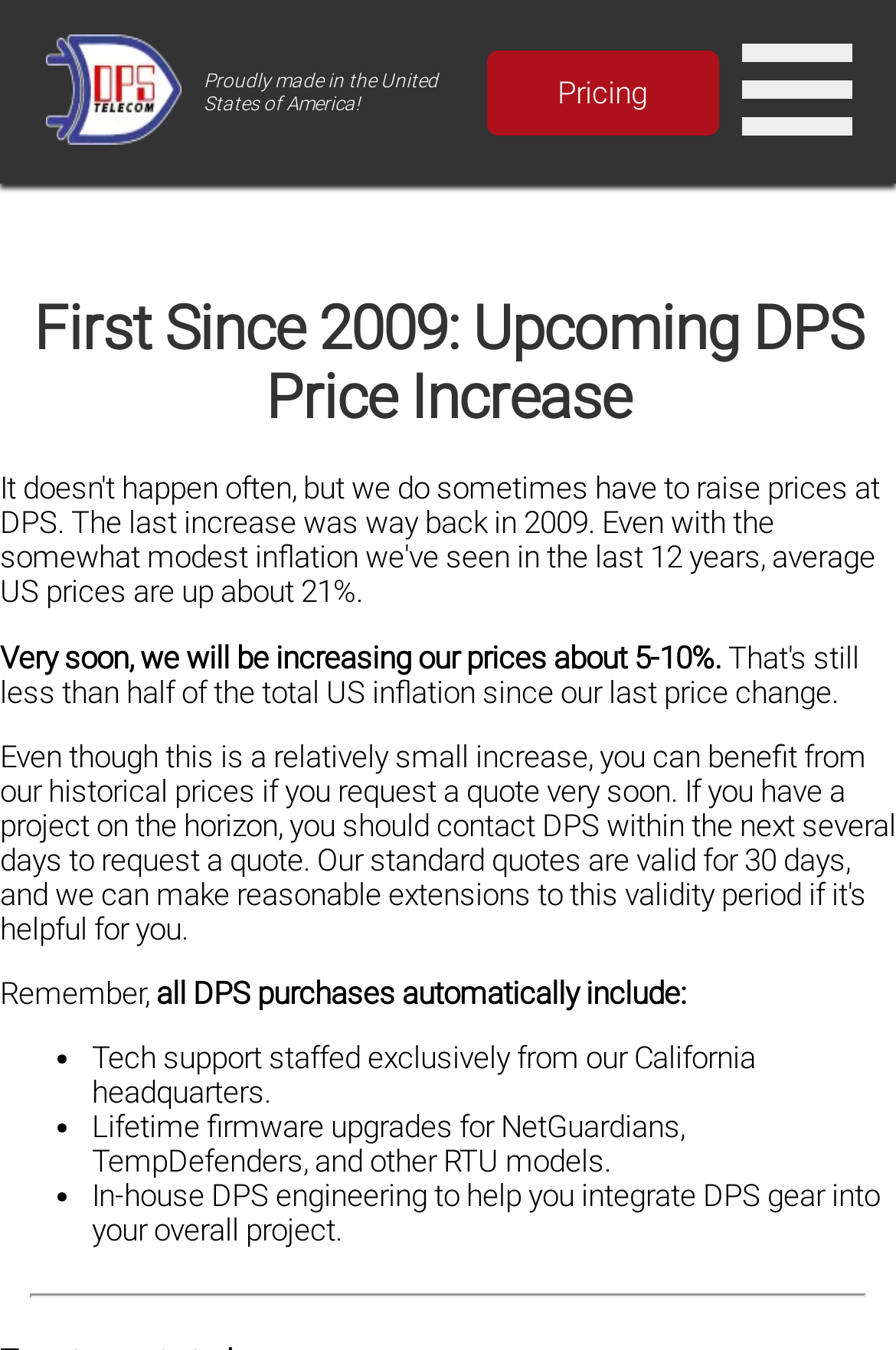What is the orientation of the separator at the bottom?
Based on the screenshot, answer the question with a single word or phrase.

Horizontal